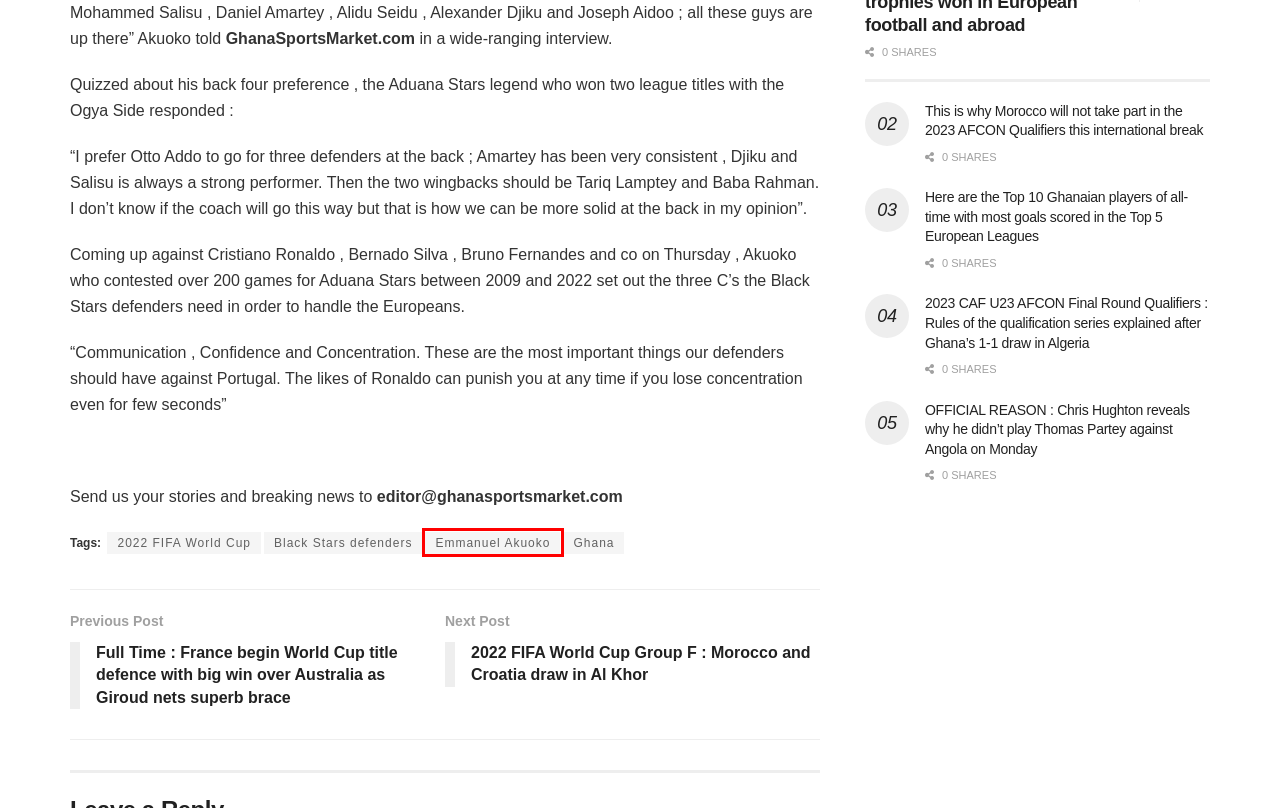Consider the screenshot of a webpage with a red bounding box around an element. Select the webpage description that best corresponds to the new page after clicking the element inside the red bounding box. Here are the candidates:
A. France Humble Australia by 4-1 in World Cup opener
B. Top 10 Ghanaian Players with Most Top 5 Leagues Goals
C. Emmanuel Akuoko Archives - Ghana Sports Market
D. Ghana Archives - Ghana Sports Market
E. U23 AFCON Qualification Rules Explained
F. Black Stars defenders Archives - Ghana Sports Market
G. The Atlas Lions of Morocco will play Brazil on Saturday
H. Hughon Explains Partey Absence against Angola

C